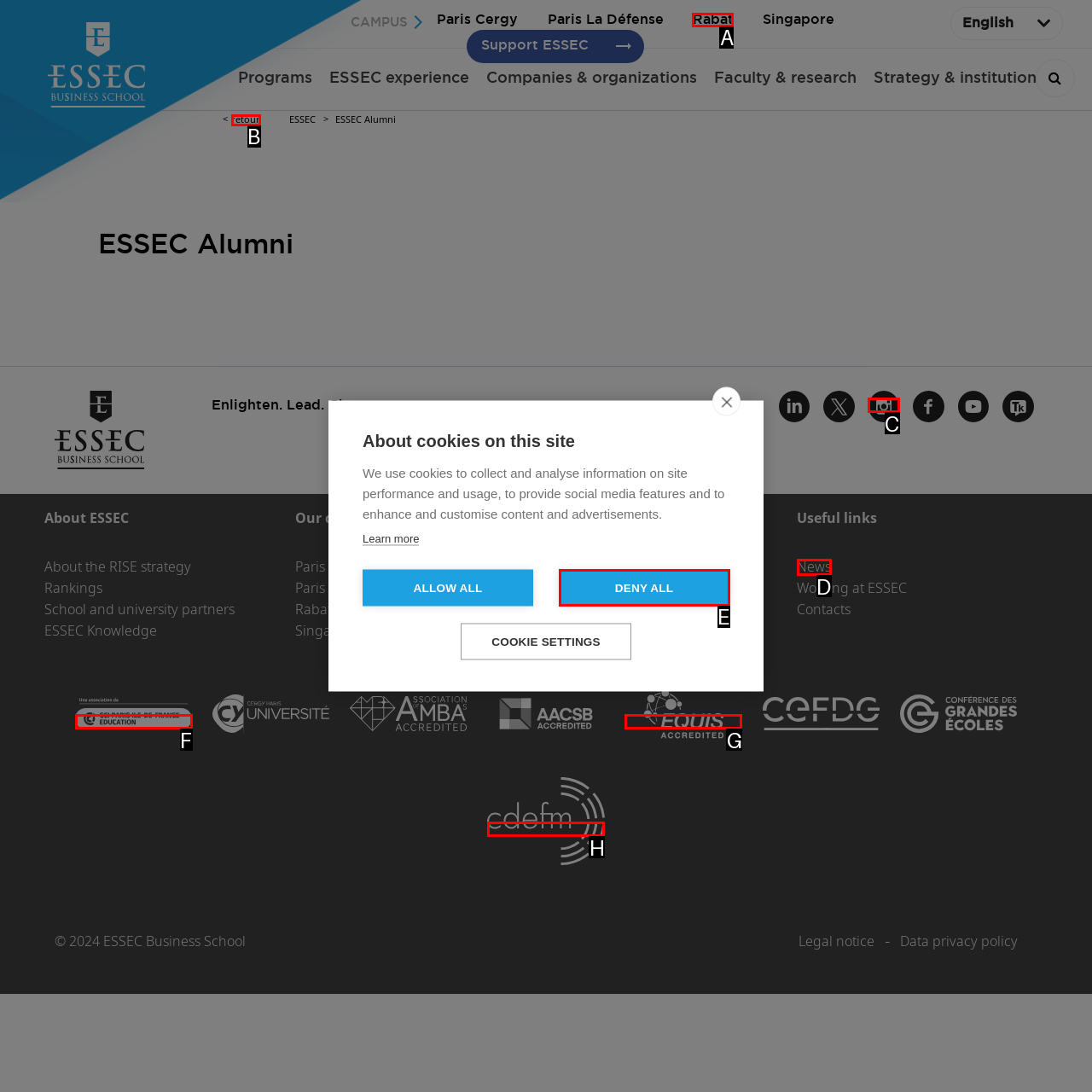From the given choices, which option should you click to complete this task: Check the 'News'? Answer with the letter of the correct option.

D